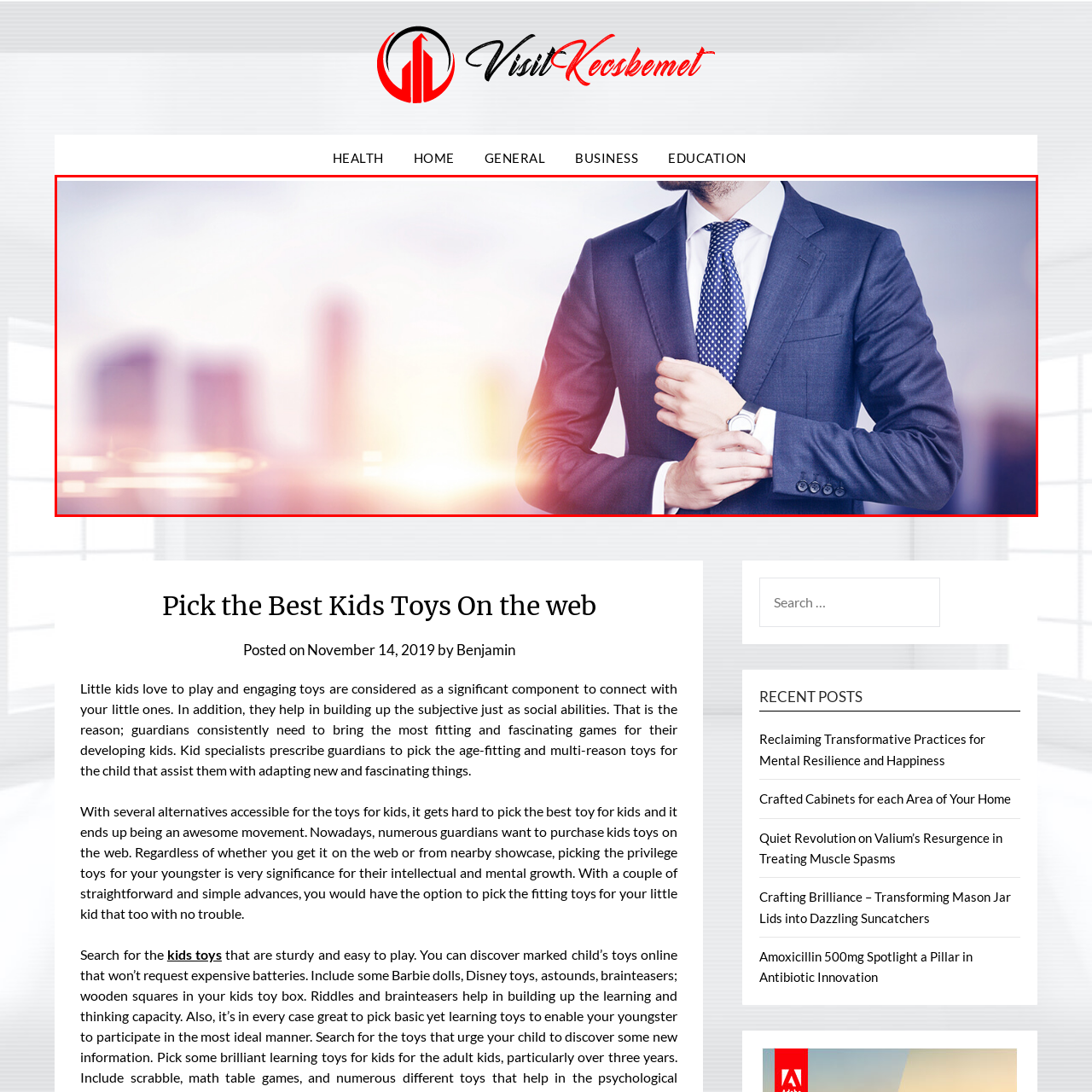Give a detailed caption for the image that is encased within the red bounding box.

The image features a well-dressed man in a tailored dark suit, adjusting his cuff while wearing a stylish watch. He exudes confidence and professionalism, standing against a softly blurred urban background that suggests a modern business environment. The gentle play of light adds a warm glow to the scene, enhancing the sophisticated atmosphere. This image encapsulates themes of style, professionalism, and the importance of presentation in a corporate setting.